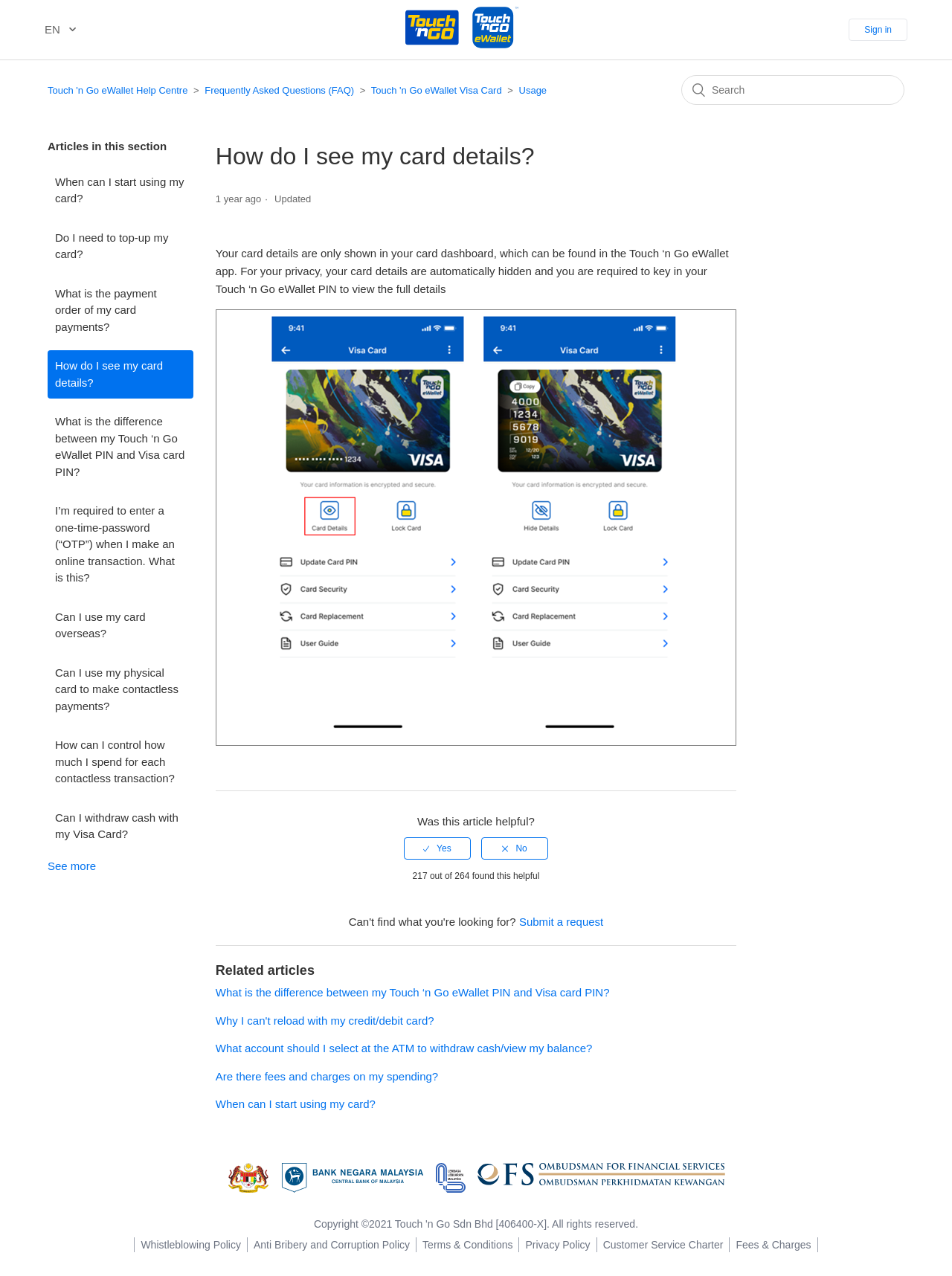Could you find the bounding box coordinates of the clickable area to complete this instruction: "Click the 'Sign in' button"?

[0.892, 0.015, 0.953, 0.032]